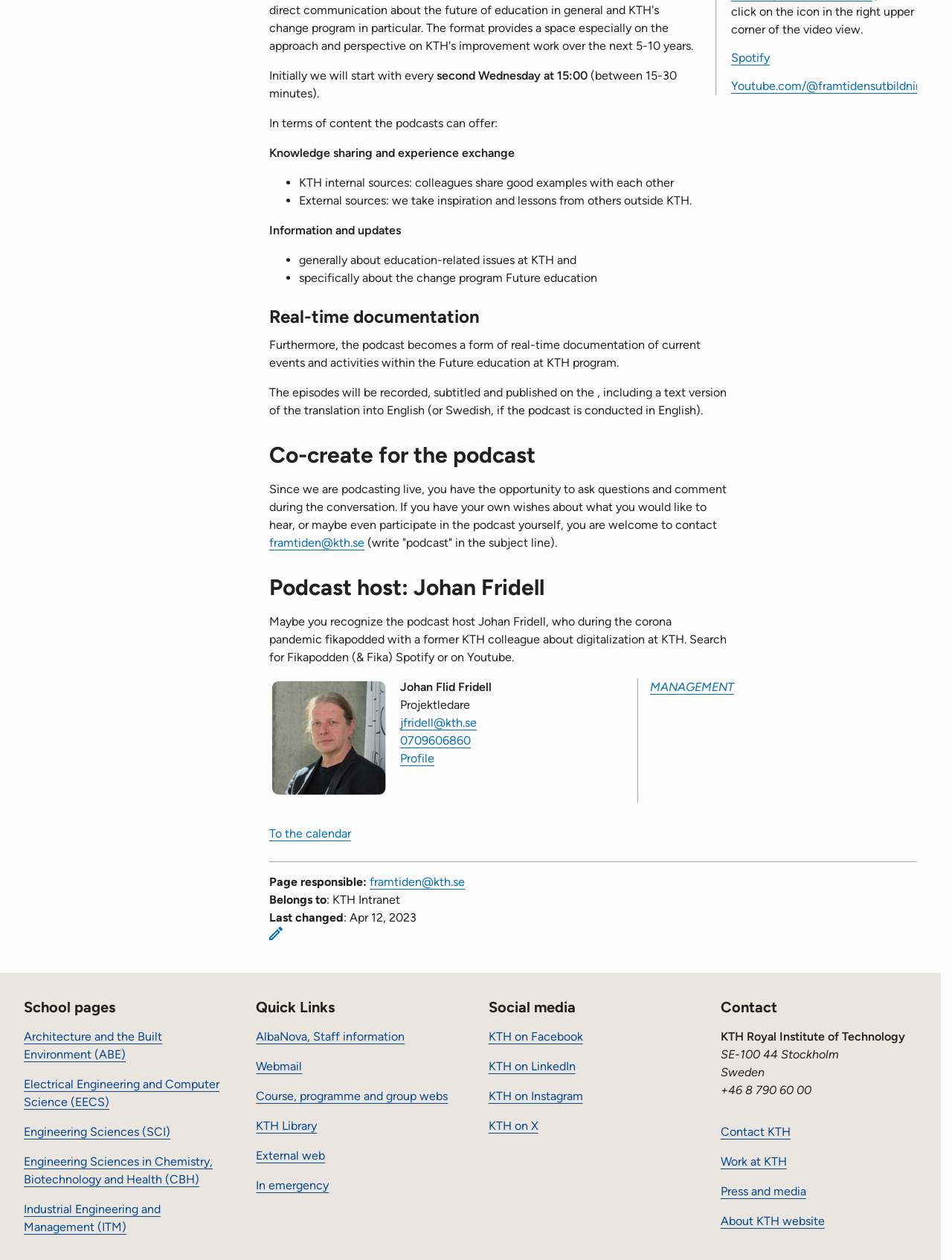Show the bounding box coordinates for the element that needs to be clicked to execute the following instruction: "Contact the podcast host via email". Provide the coordinates in the form of four float numbers between 0 and 1, i.e., [left, top, right, bottom].

[0.283, 0.425, 0.383, 0.436]